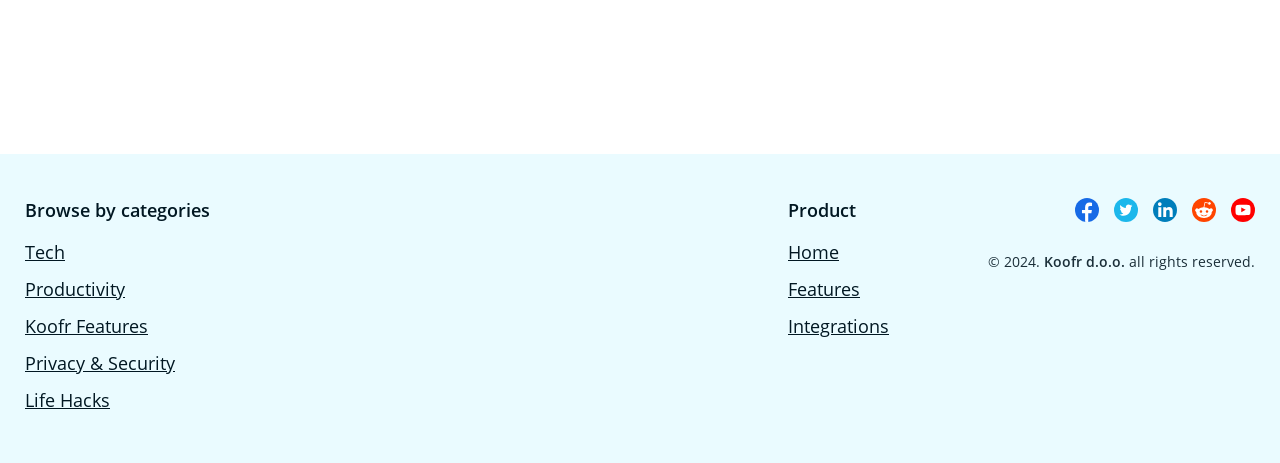Please specify the bounding box coordinates of the element that should be clicked to execute the given instruction: 'Click on Tech'. Ensure the coordinates are four float numbers between 0 and 1, expressed as [left, top, right, bottom].

[0.02, 0.518, 0.051, 0.57]